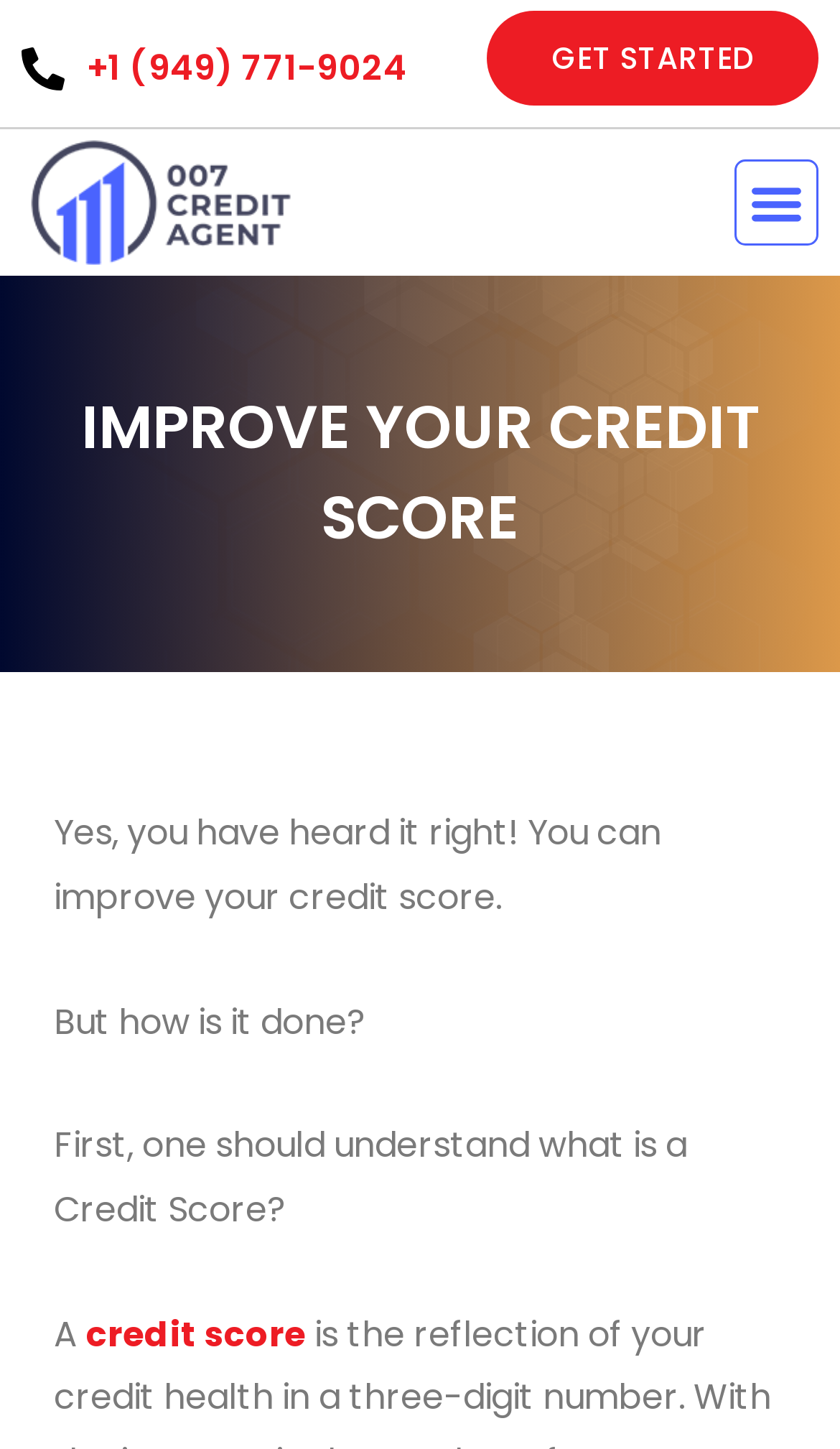Answer the question in one word or a short phrase:
What is the purpose of the 'GET STARTED' button?

To start improving credit score